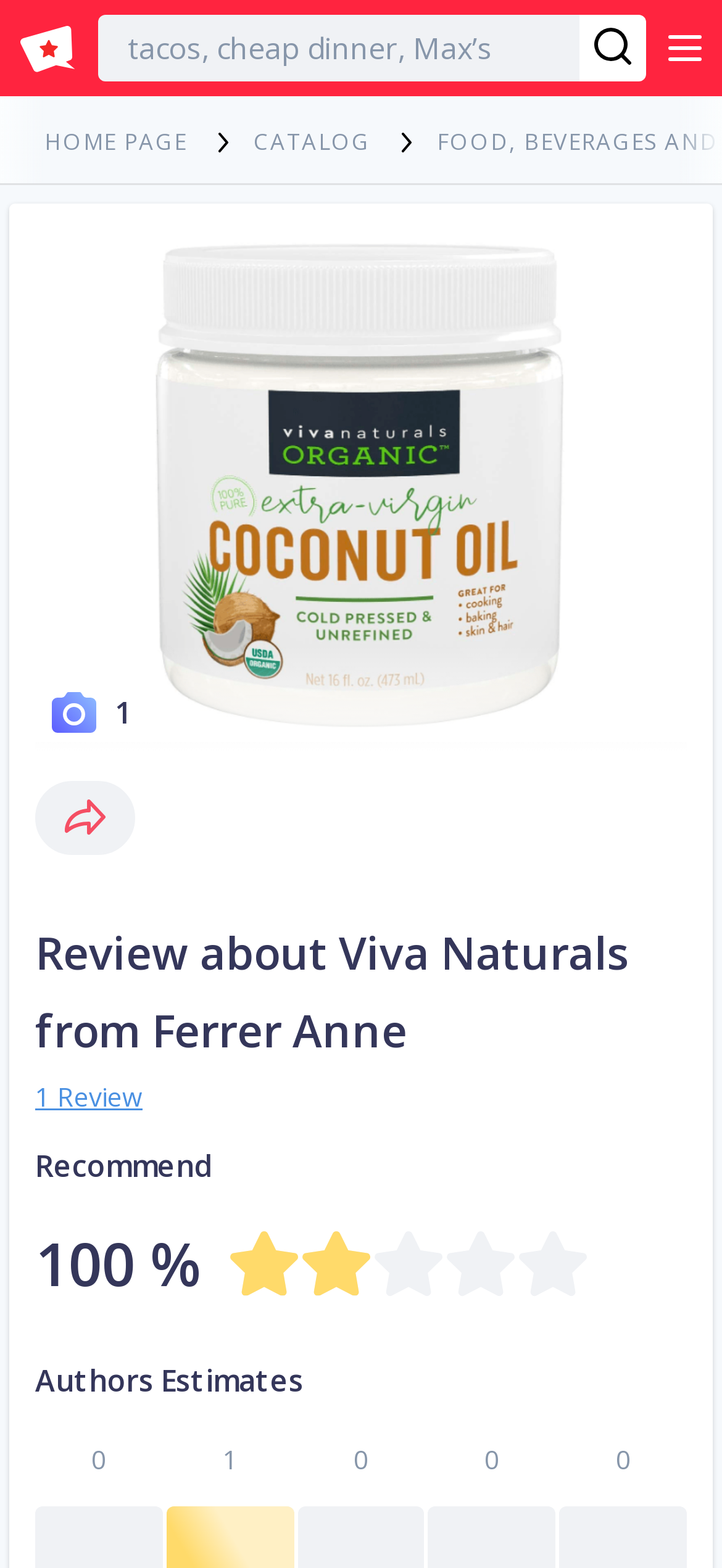What is the name of the user who wrote the review?
Please use the image to provide a one-word or short phrase answer.

Ferrer Anne